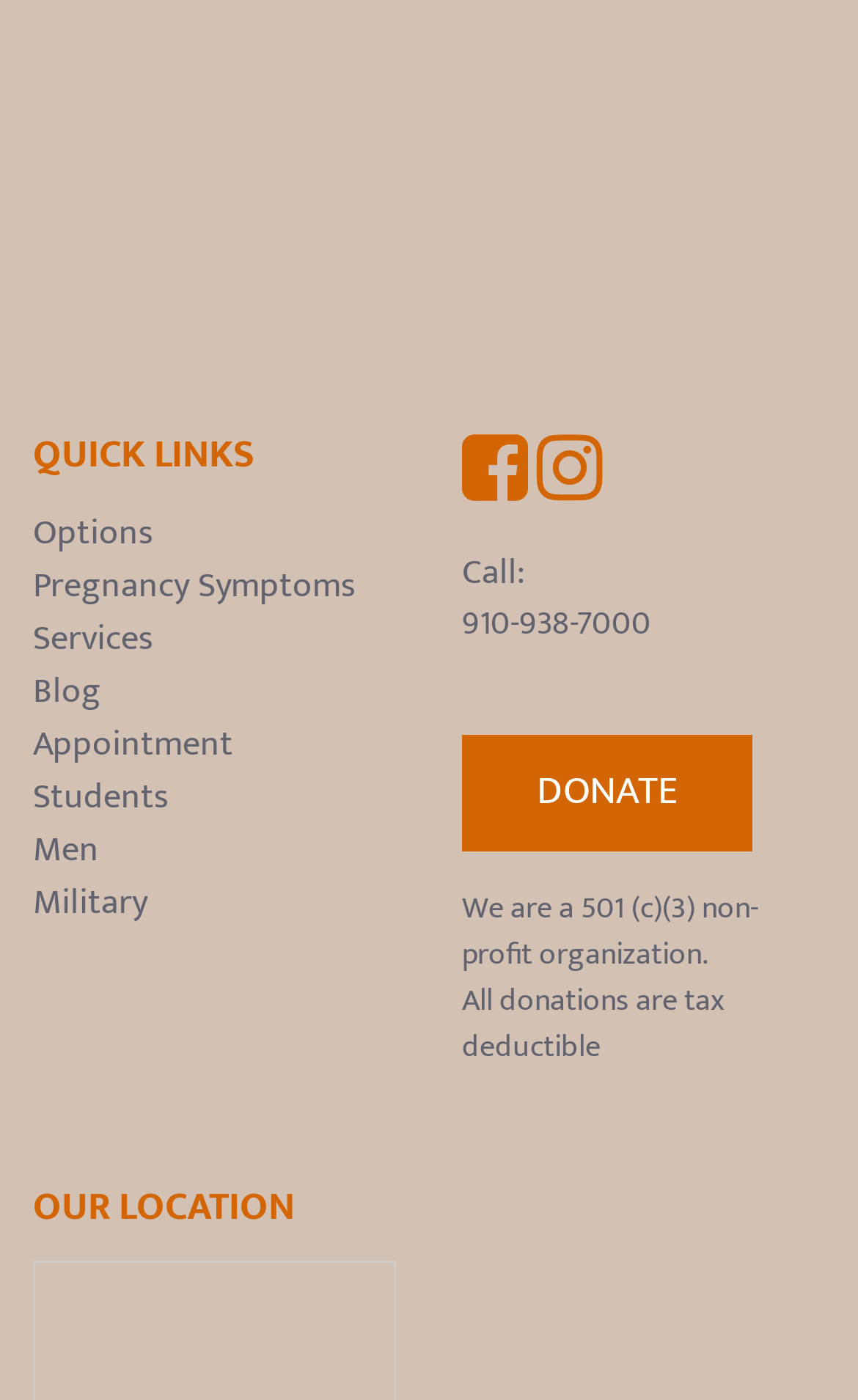Please predict the bounding box coordinates of the element's region where a click is necessary to complete the following instruction: "View the 'Appointment' page". The coordinates should be represented by four float numbers between 0 and 1, i.e., [left, top, right, bottom].

[0.038, 0.511, 0.272, 0.554]